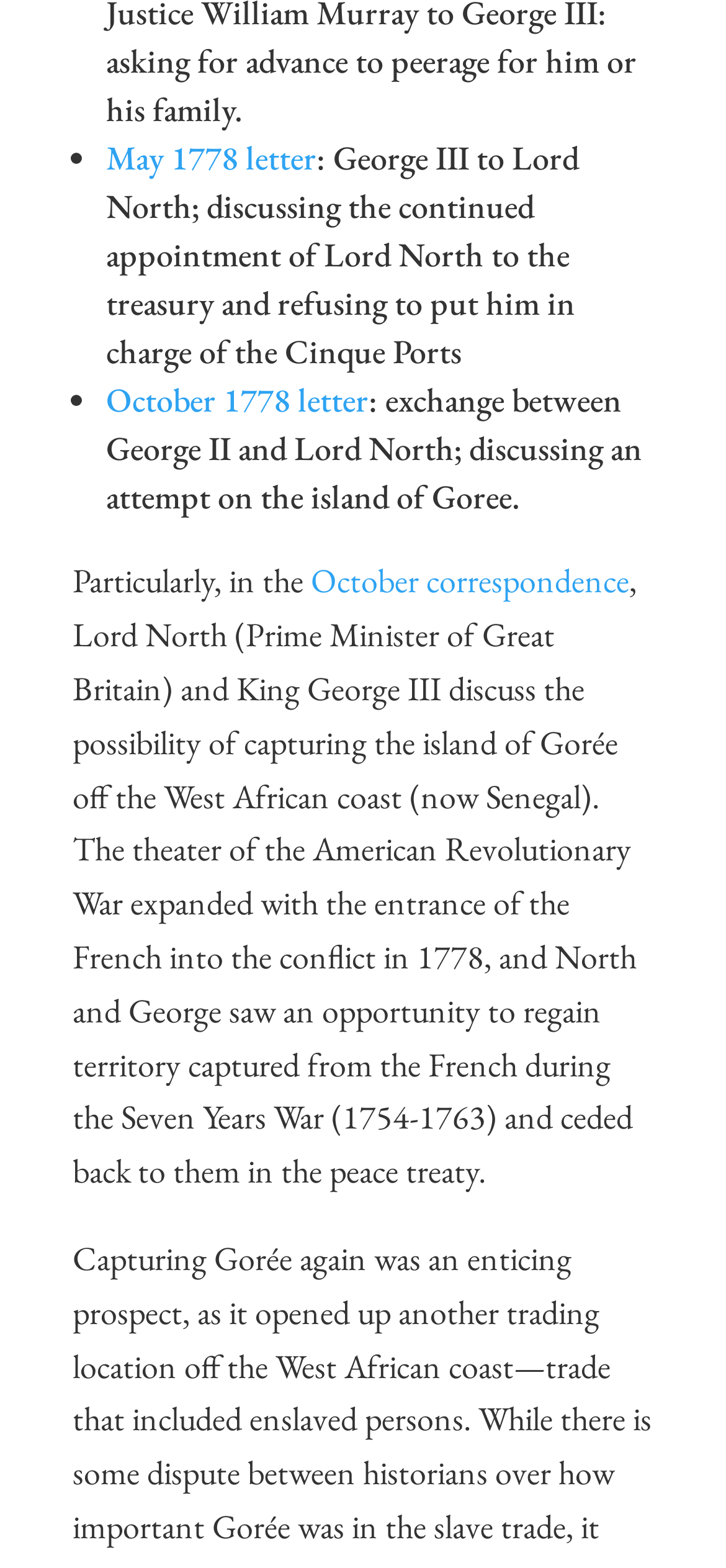Based on the description "May 1778 letter", find the bounding box of the specified UI element.

[0.146, 0.087, 0.436, 0.114]